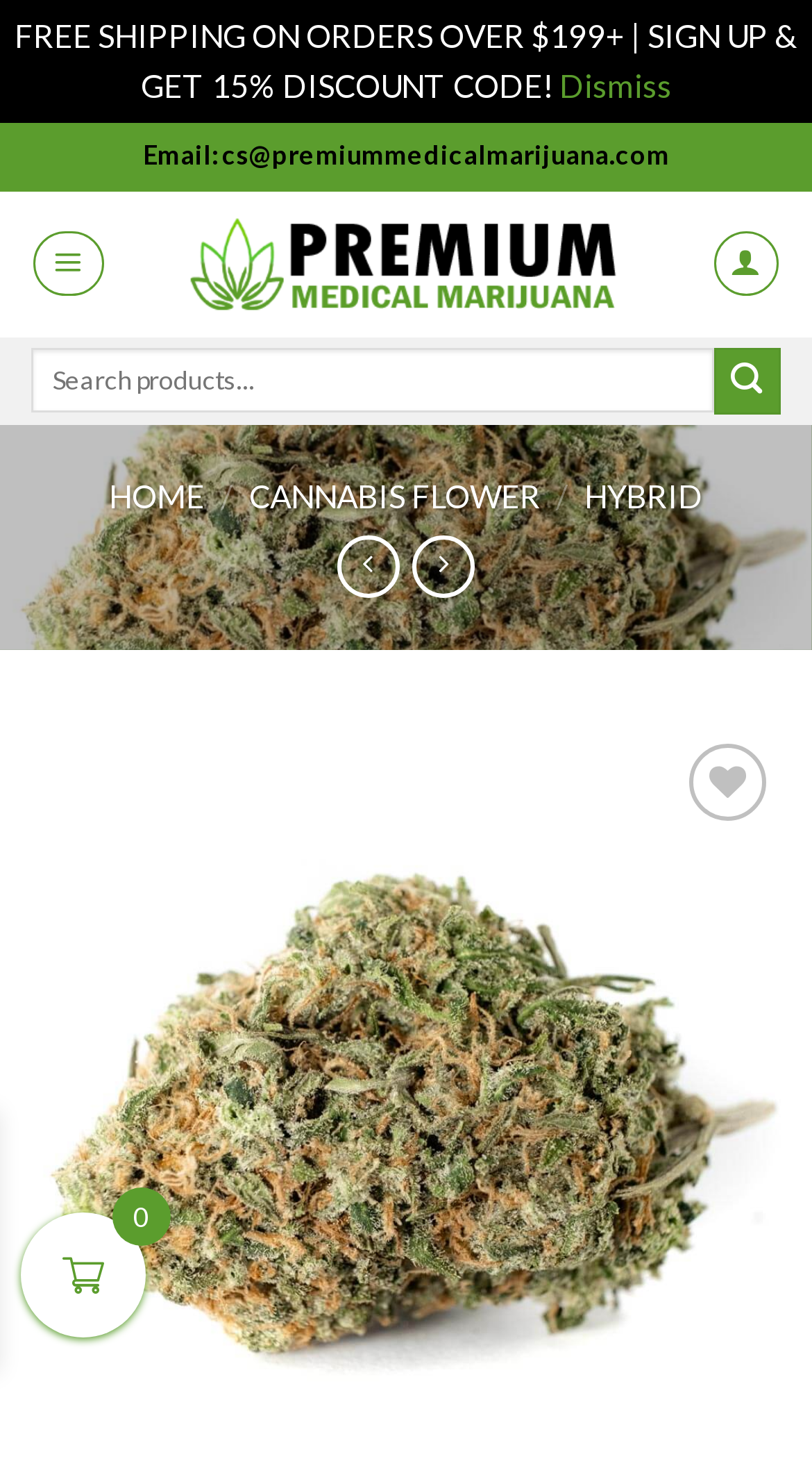Highlight the bounding box coordinates of the element you need to click to perform the following instruction: "Add to wishlist."

[0.815, 0.566, 0.936, 0.616]